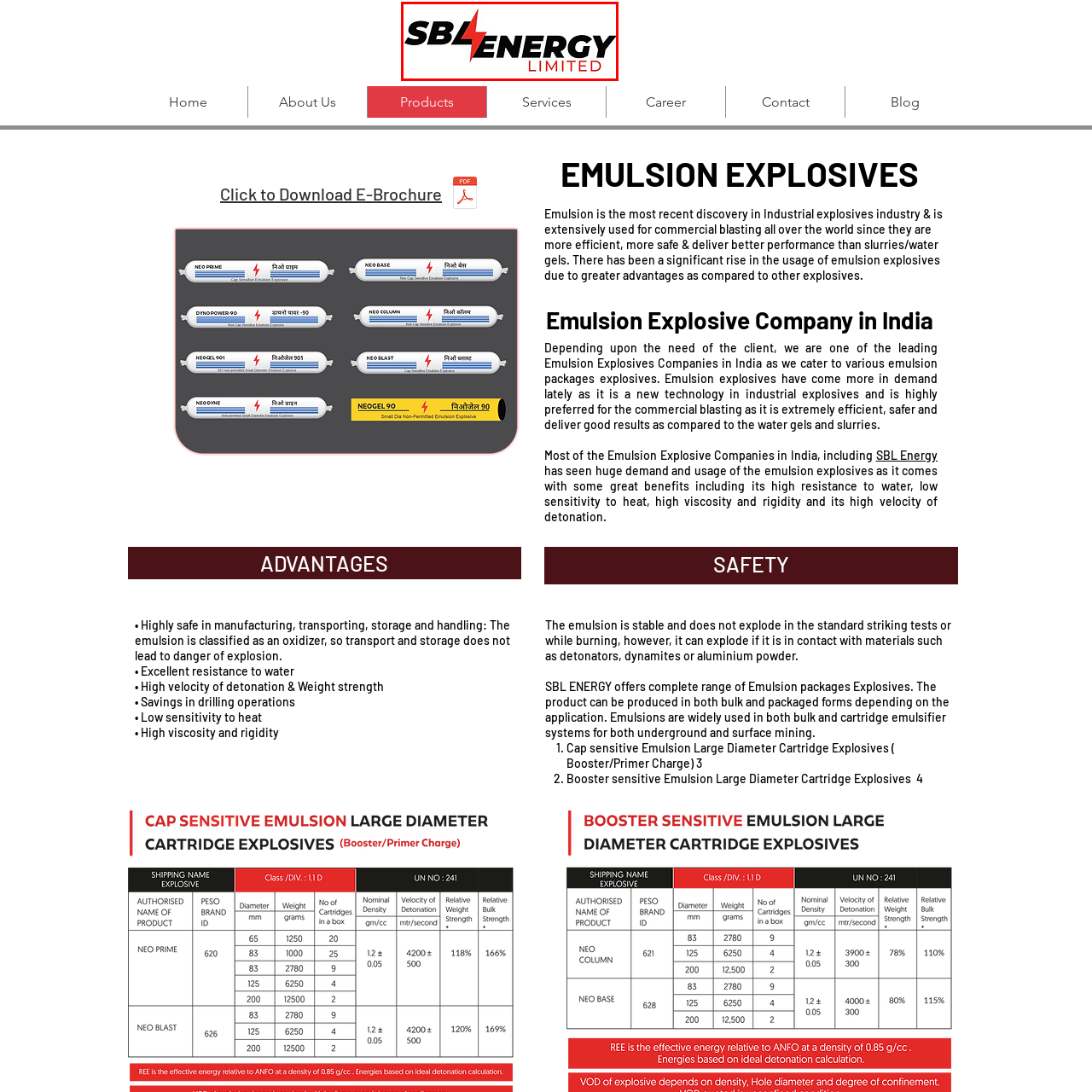Direct your attention to the image within the red boundary and answer the question with a single word or phrase:
What font style is used for the word 'LIMITED'?

sleek and understated